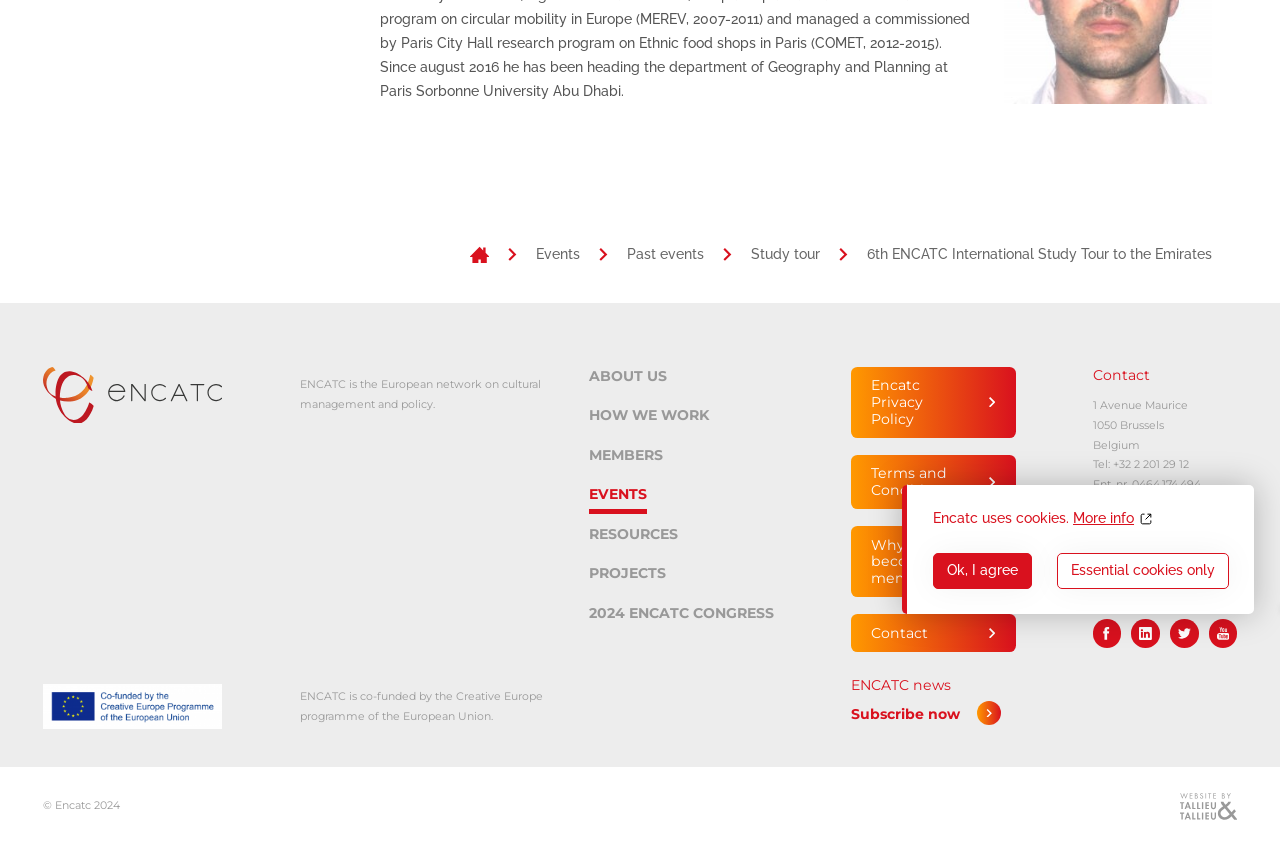Determine the bounding box coordinates for the HTML element mentioned in the following description: "Past events". The coordinates should be a list of four floats ranging from 0 to 1, represented as [left, top, right, bottom].

[0.49, 0.291, 0.55, 0.31]